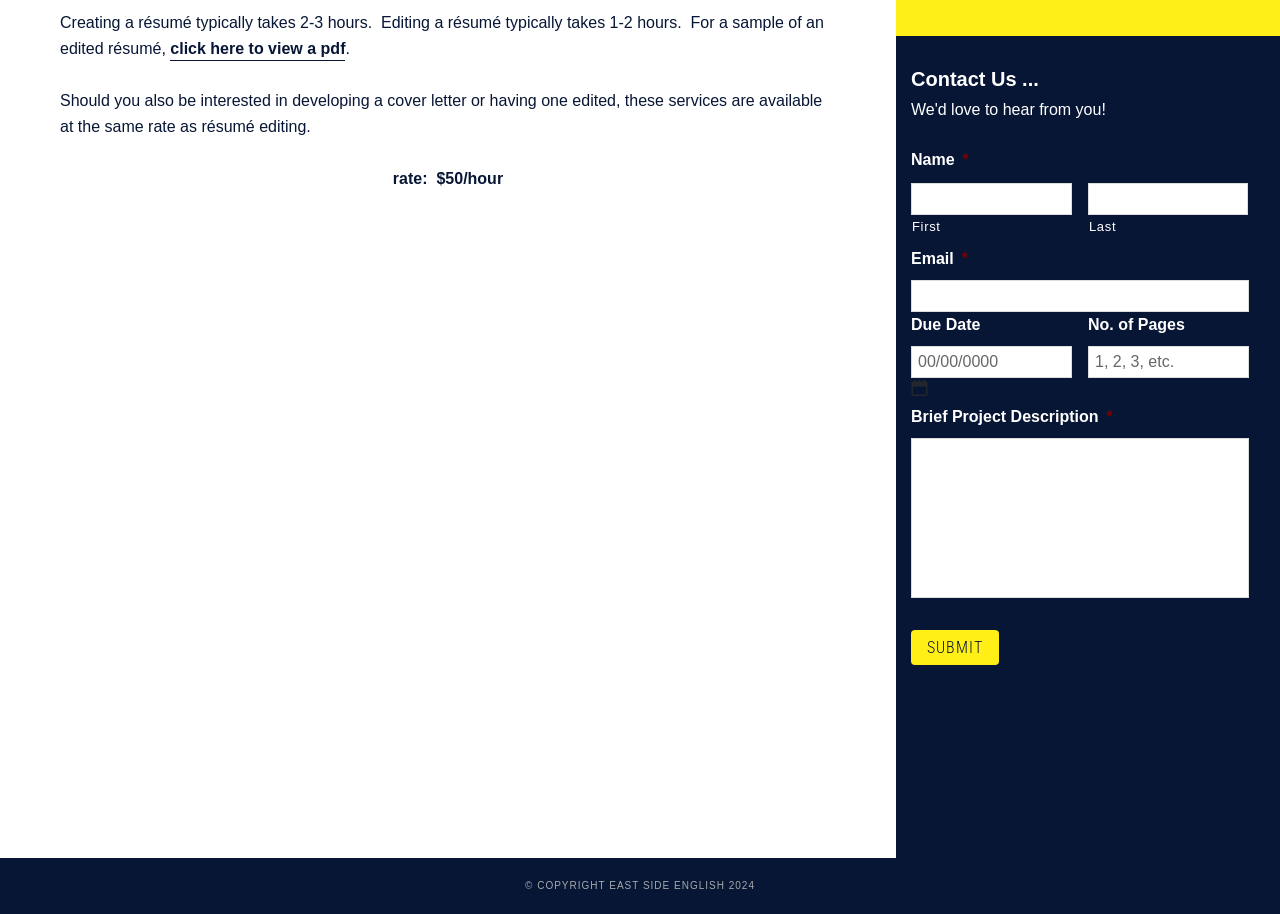Based on the element description name="input_2", identify the bounding box coordinates for the UI element. The coordinates should be in the format (top-left x, top-left y, bottom-right x, bottom-right y) and within the 0 to 1 range.

[0.712, 0.306, 0.976, 0.341]